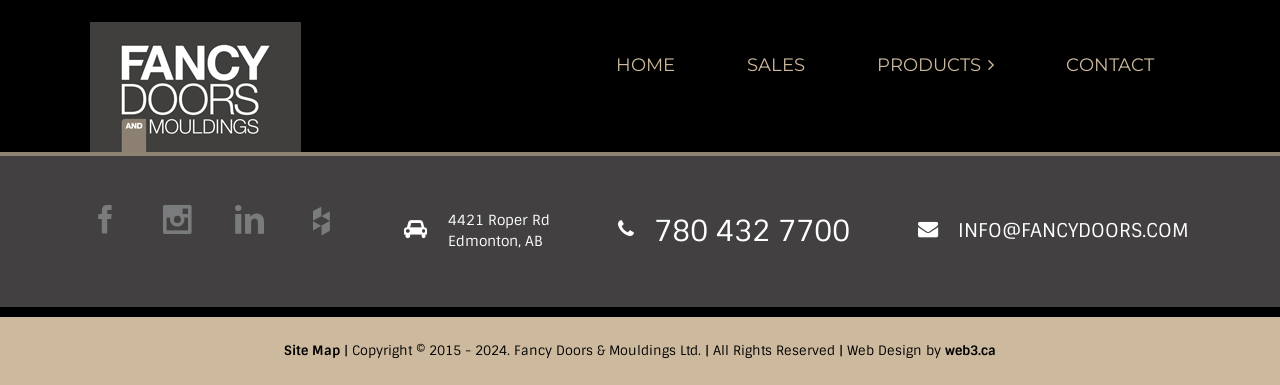Please find the bounding box for the UI element described by: "780 432 7700".

[0.467, 0.545, 0.664, 0.657]